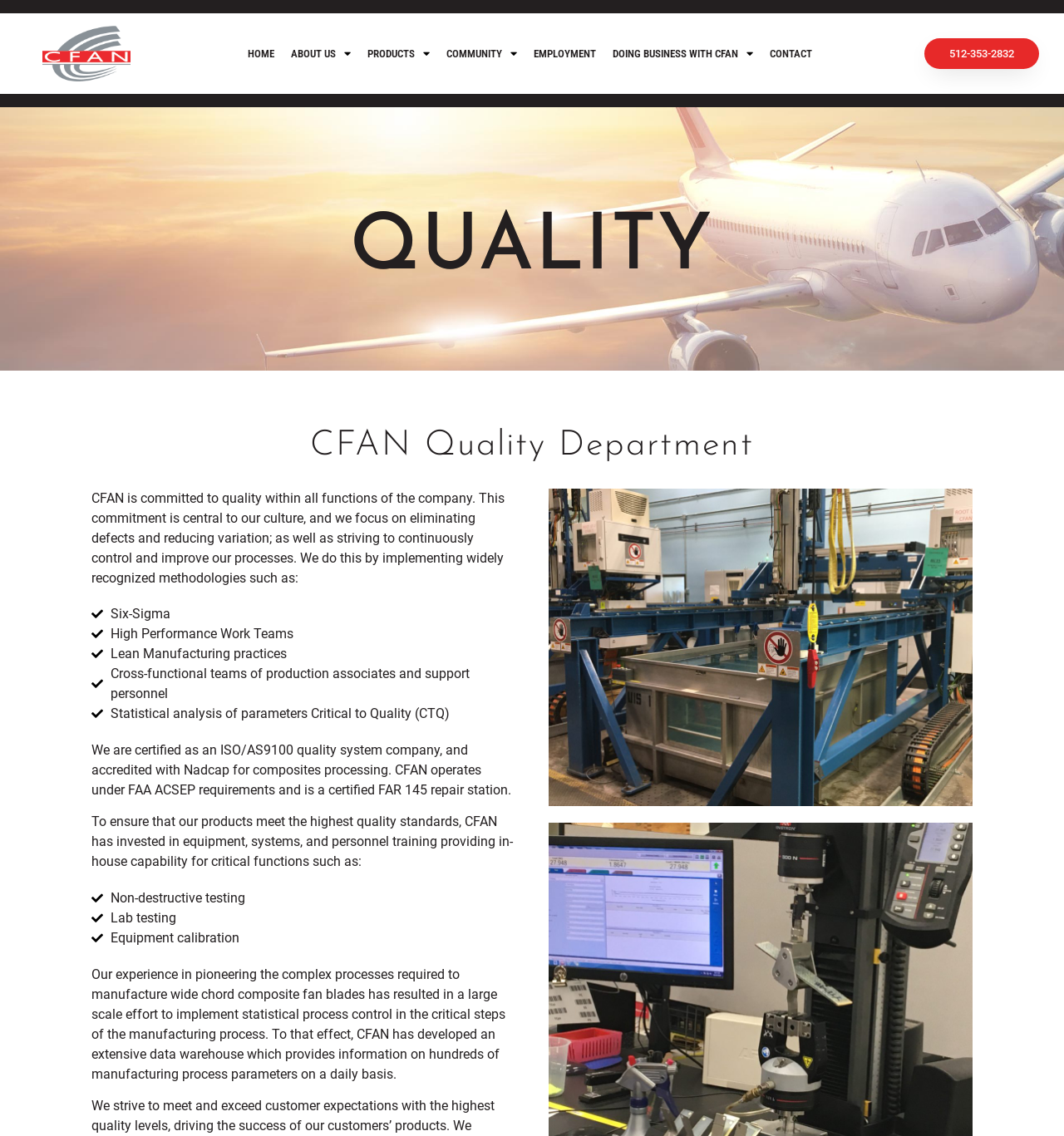Identify the bounding box coordinates for the element you need to click to achieve the following task: "Click the CONTACT link". Provide the bounding box coordinates as four float numbers between 0 and 1, in the form [left, top, right, bottom].

[0.716, 0.03, 0.771, 0.064]